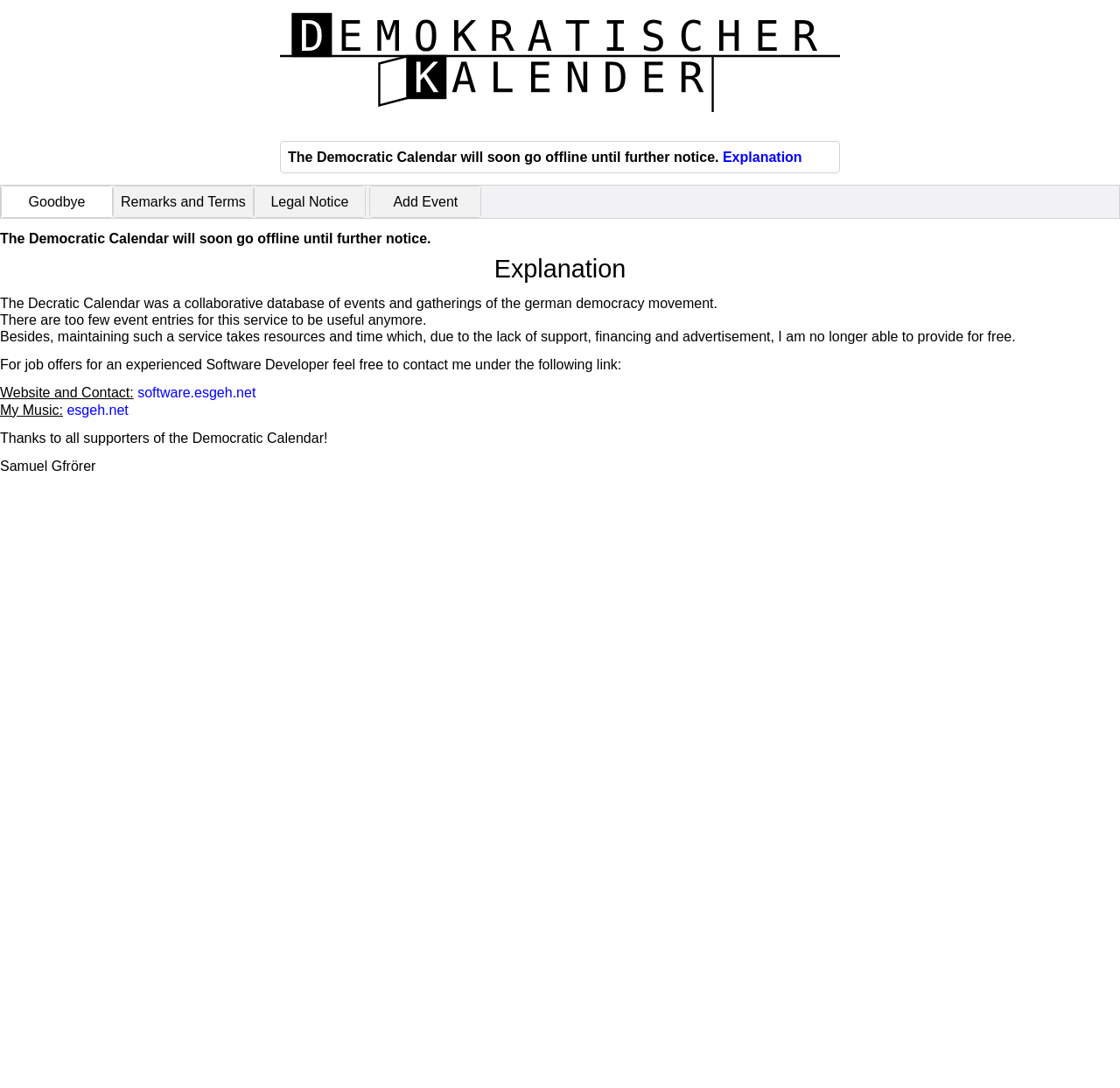Give a detailed overview of the webpage's appearance and contents.

This webpage appears to be a farewell message from the creator of the "Democratic Calendar", a collaborative database of events and gatherings related to the democracy movement in German-speaking countries. 

At the top of the page, there is a link to the "Democratic Calendar" with an accompanying image, taking up about half of the width. Below this, there is a notice stating that the calendar will soon go offline until further notice, with a link to an explanation.

On the left side of the page, there are several links, including "Goodbye", "Remarks and Terms", "Legal Notice", and "Add Event". 

The main content of the page is a series of paragraphs explaining the reason for shutting down the service. The text explains that the calendar was a collaborative database of events, but due to a lack of event entries, resources, and support, it is no longer viable. The creator also mentions that they are looking for job opportunities as a software developer and provides a link to their website and contact information.

Additionally, there is a section mentioning the creator's music, with a link to their music website. The page ends with a thank-you message to the supporters of the Democratic Calendar and the creator's name, Samuel Gfrörer.